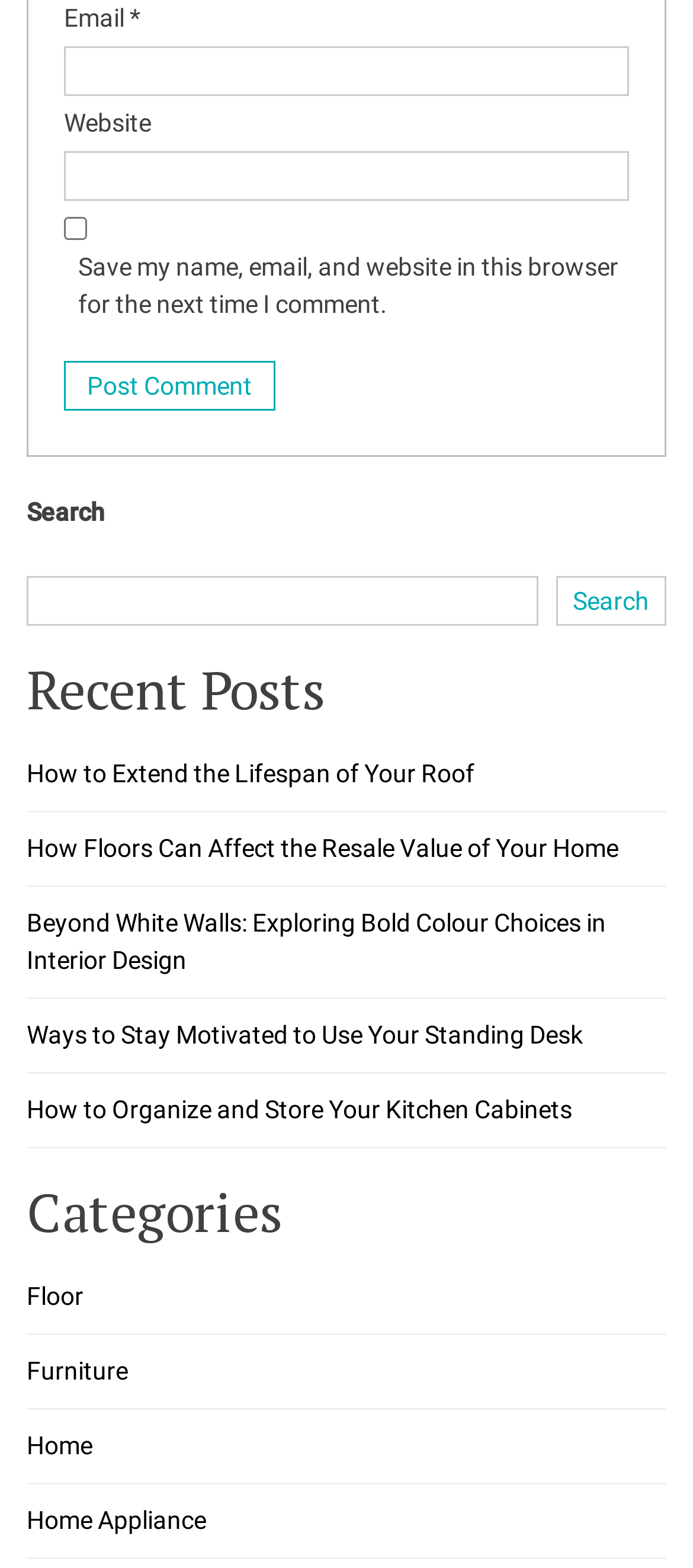Find the bounding box coordinates of the element I should click to carry out the following instruction: "Enter email address".

[0.092, 0.029, 0.908, 0.061]